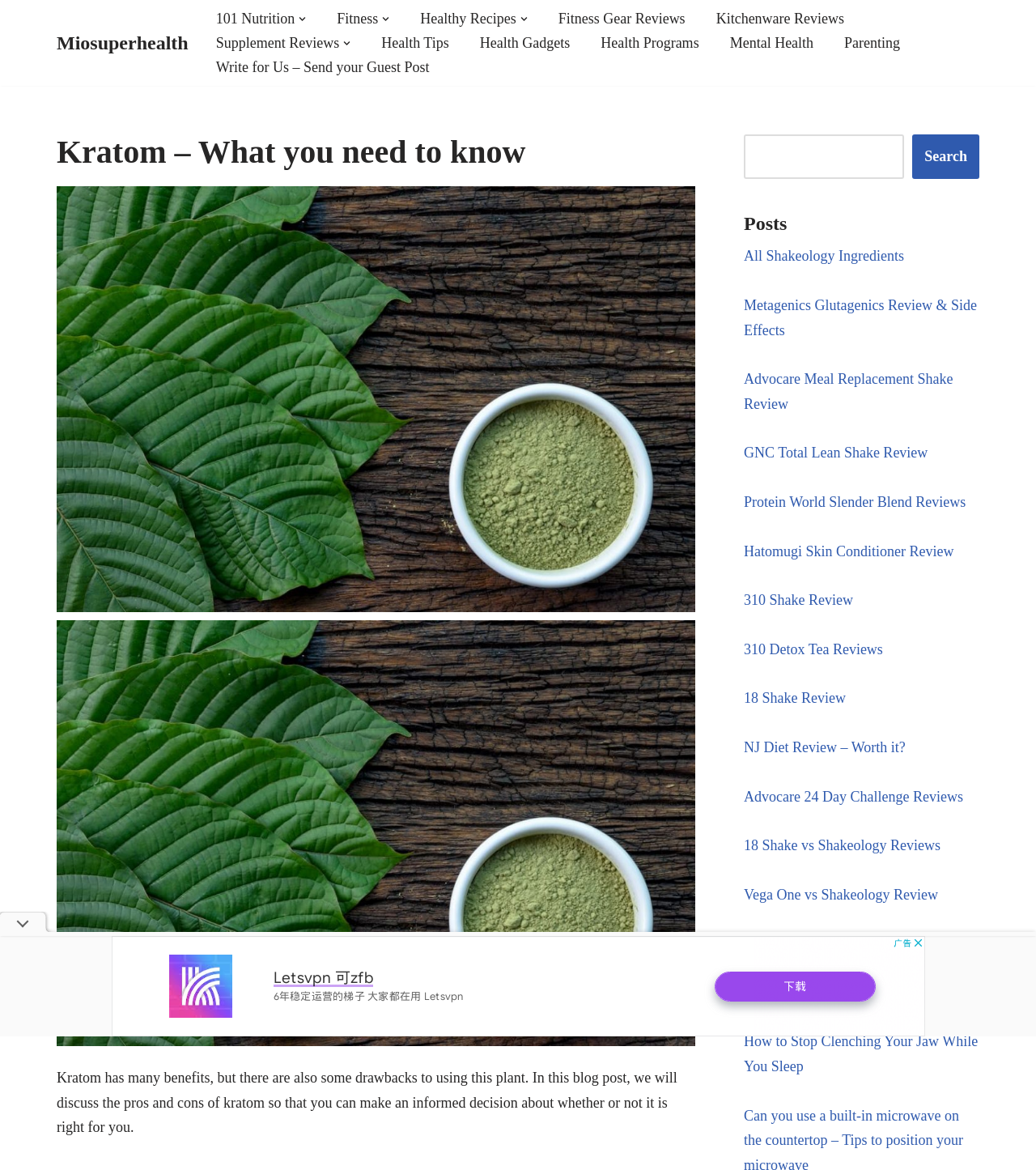How many submenu items are under '101 Nutrition'?
Please provide a single word or phrase as your answer based on the image.

1